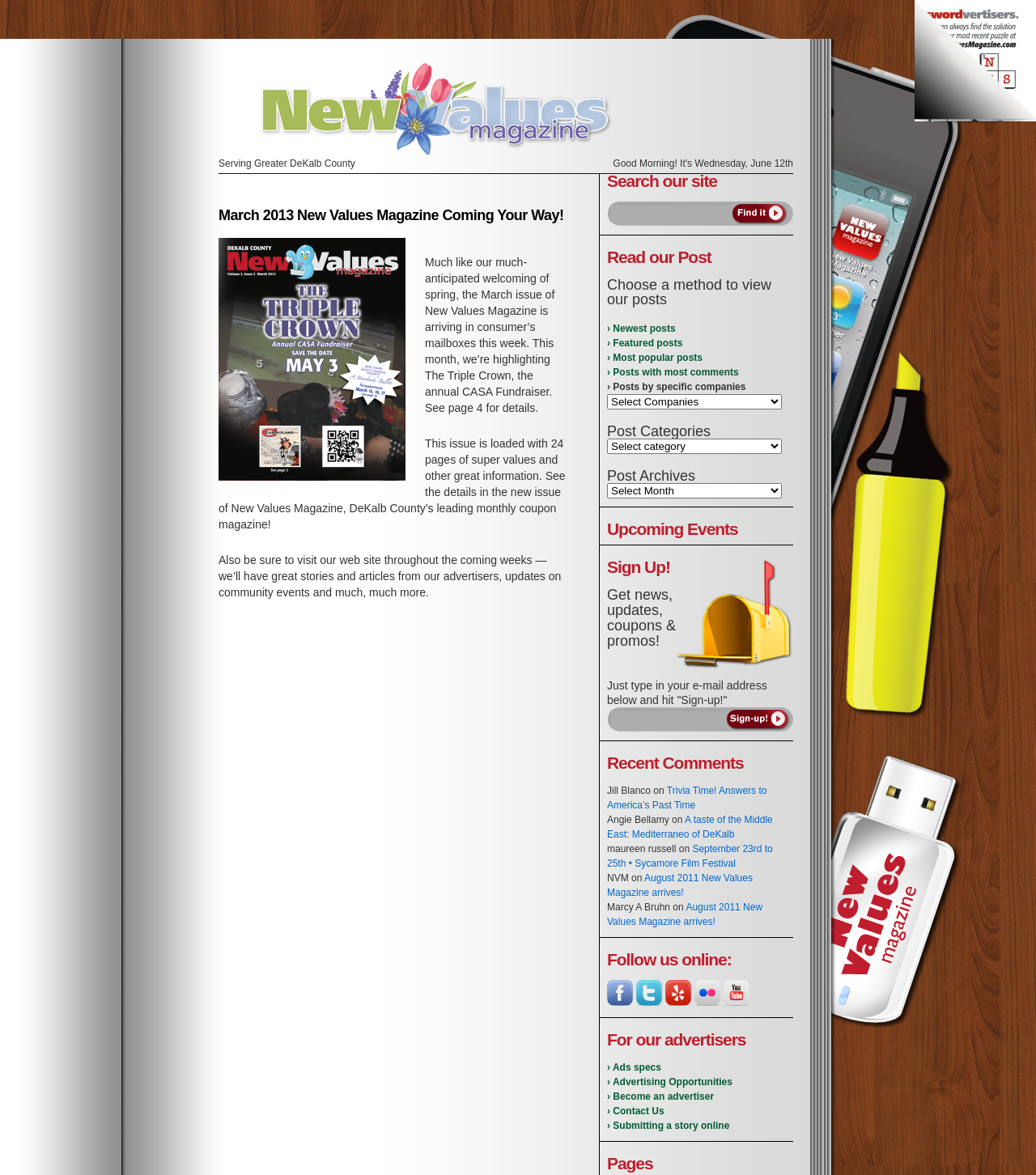Identify the bounding box coordinates necessary to click and complete the given instruction: "View recent comments".

[0.586, 0.643, 0.766, 0.667]